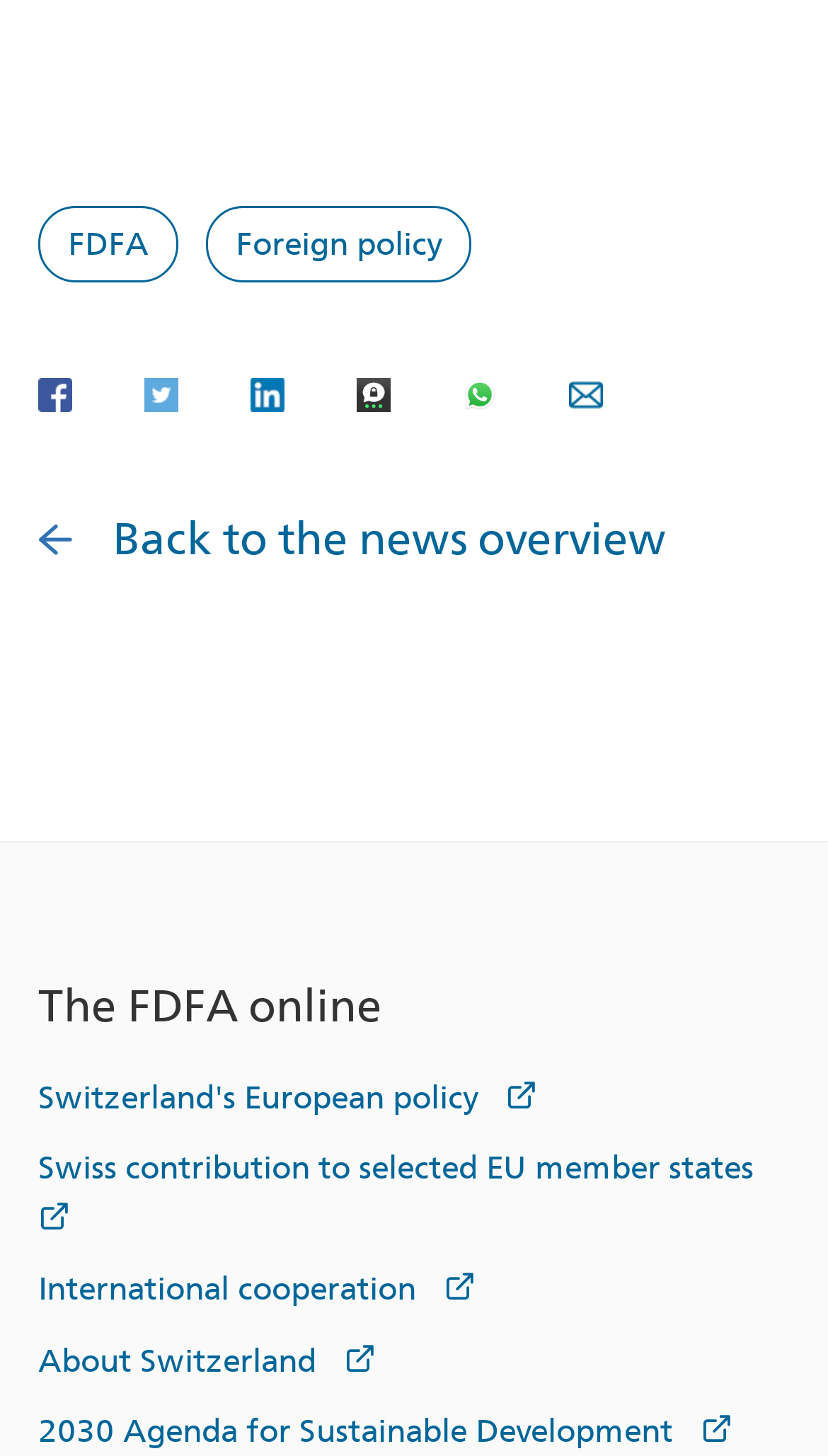Please identify the bounding box coordinates of the element's region that should be clicked to execute the following instruction: "Go back to the news overview". The bounding box coordinates must be four float numbers between 0 and 1, i.e., [left, top, right, bottom].

[0.046, 0.352, 0.805, 0.389]